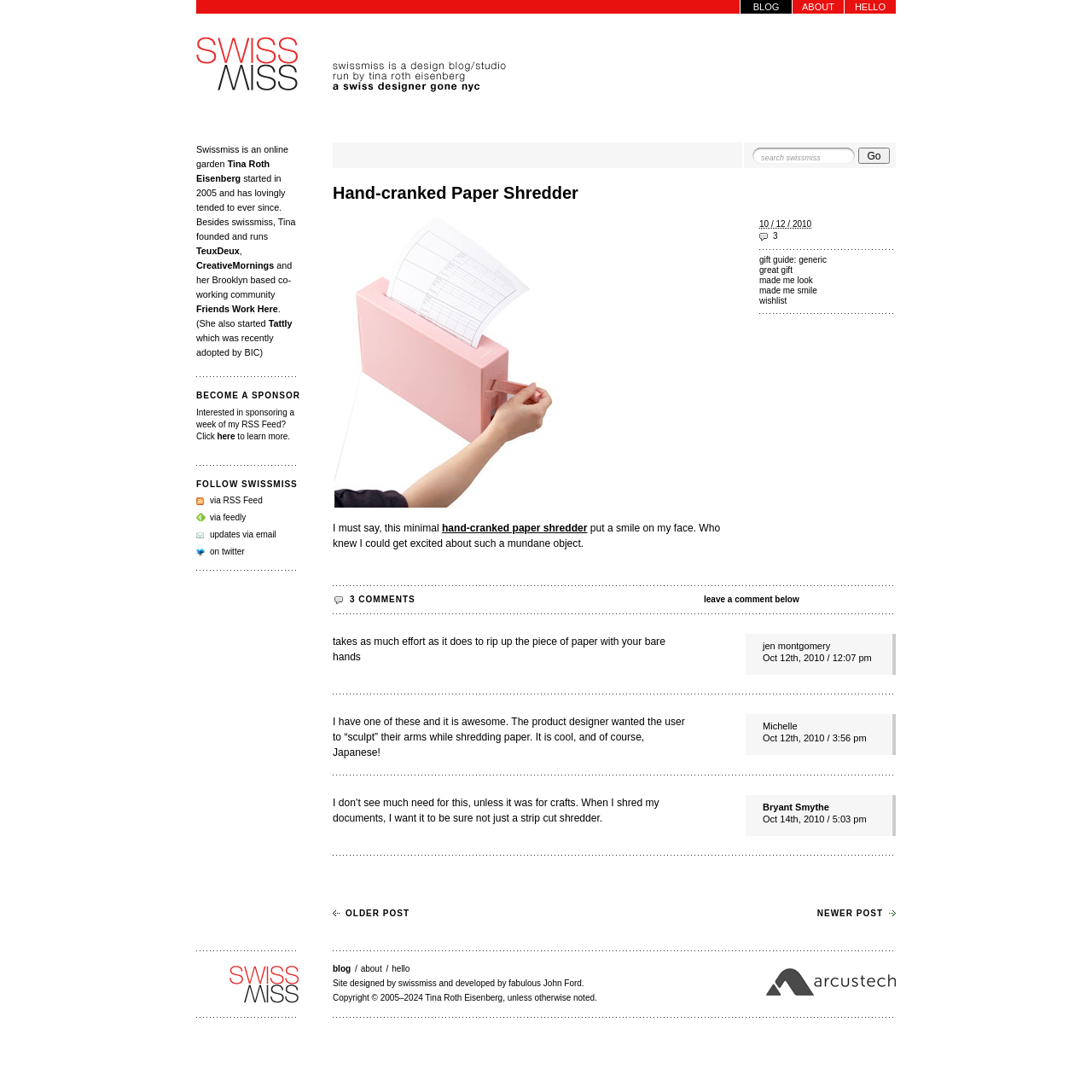What is the name of the blog?
Examine the image and give a concise answer in one word or a short phrase.

swissmiss